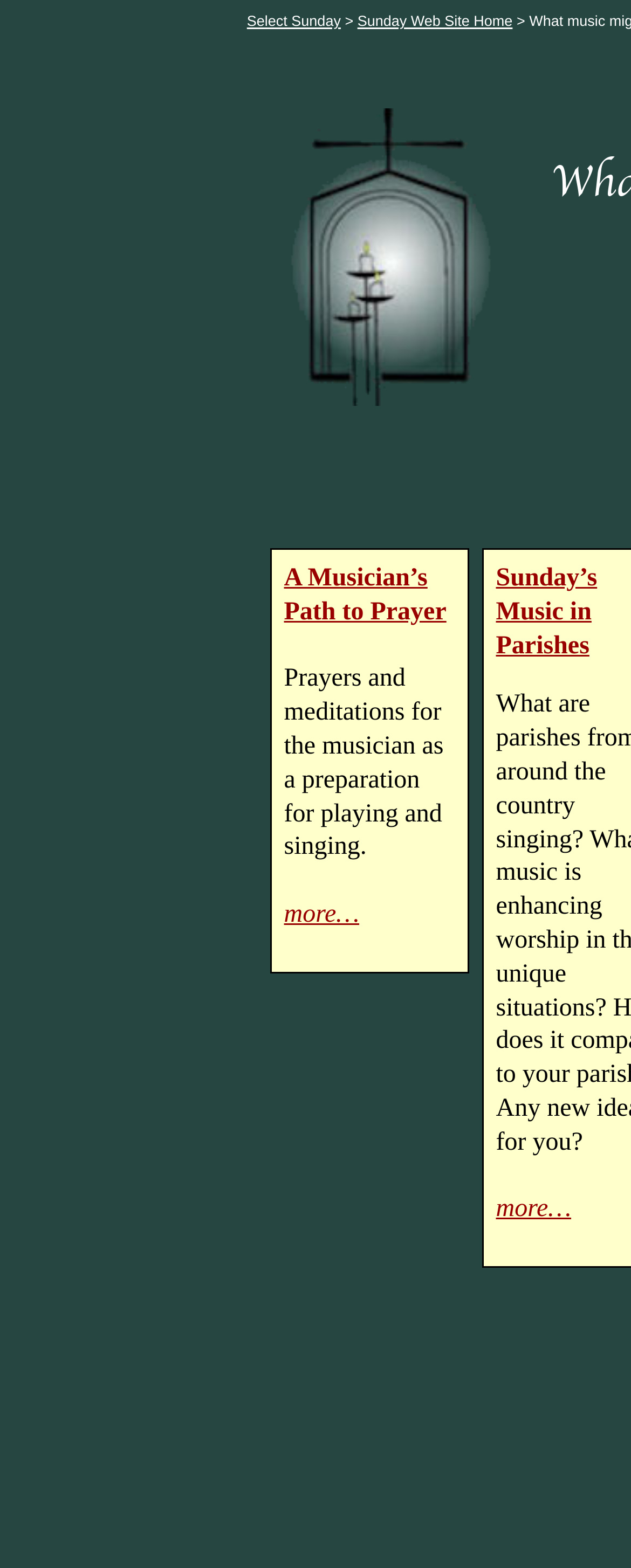Please specify the bounding box coordinates in the format (top-left x, top-left y, bottom-right x, bottom-right y), with all values as floating point numbers between 0 and 1. Identify the bounding box of the UI element described by: Select Sunday

[0.391, 0.008, 0.54, 0.028]